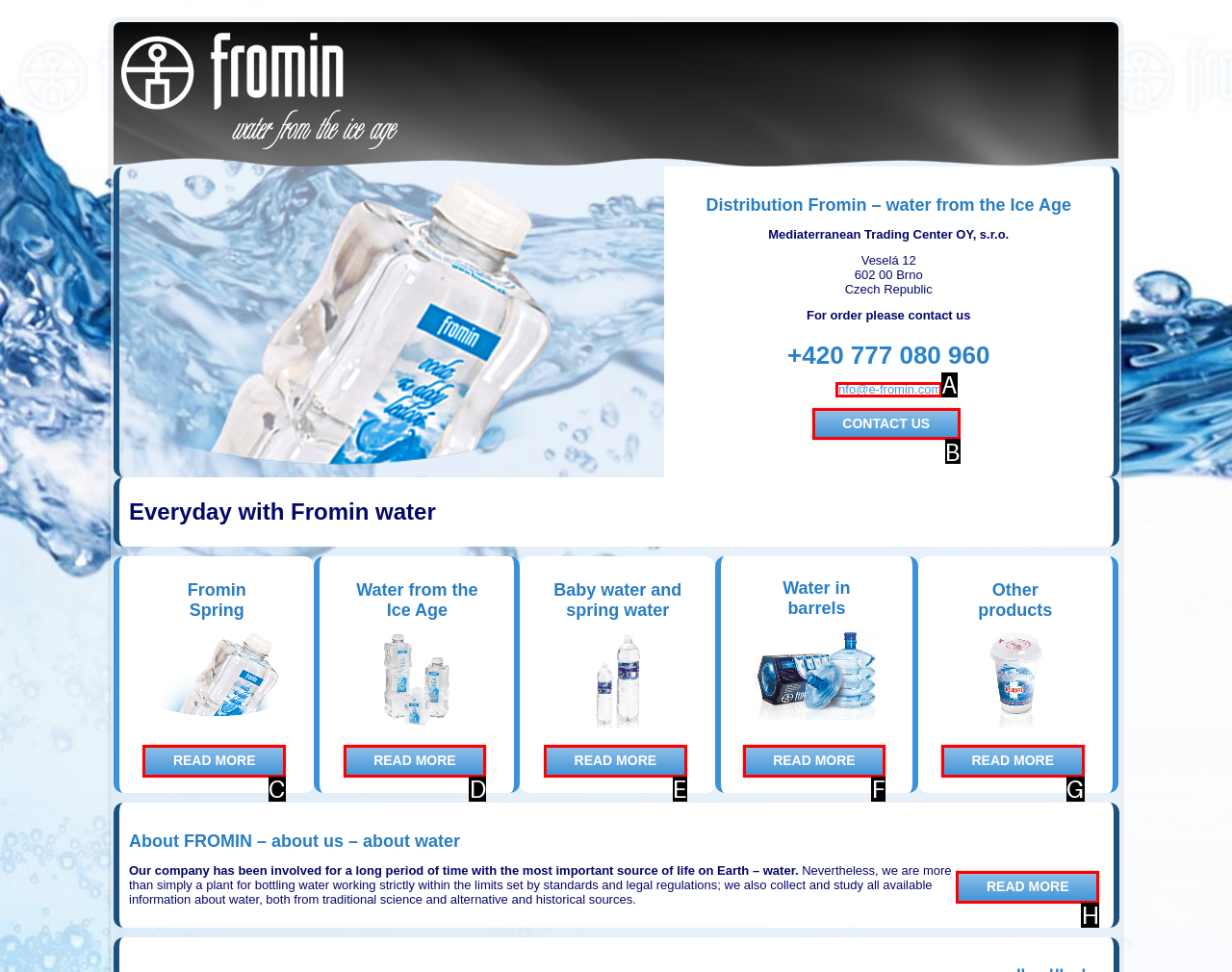Select the correct UI element to complete the task: Contact us
Please provide the letter of the chosen option.

B